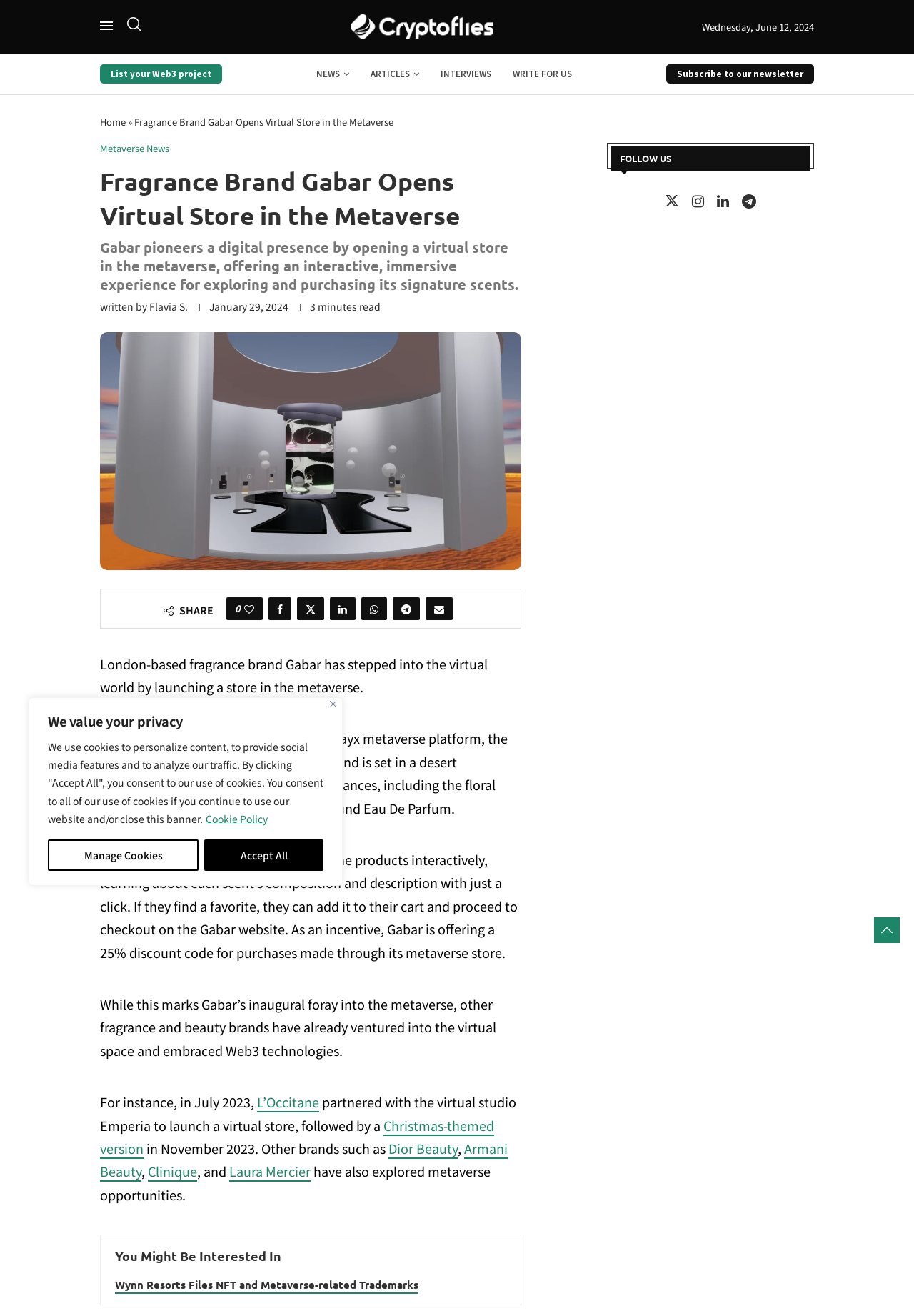Write a detailed summary of the webpage.

The webpage is about Gabar, a London-based fragrance brand, opening a virtual store in the metaverse. At the top, there is a banner with a "Close" button and a message about cookies and privacy. Below the banner, there are links to "Open Menu", "Search", and "Cryptoflies News" with an image of the news logo. The current date, "Wednesday, June 12, 2024", is displayed on the top right.

The main content of the webpage is an article about Gabar's virtual store in the metaverse. The article has a heading "Fragrance Brand Gabar Opens Virtual Store in the Metaverse" and a subheading that describes the interactive and immersive experience offered by the store. There is an image of the virtual store below the headings.

The article is divided into several paragraphs, each describing a different aspect of the virtual store. The paragraphs are separated by a small gap, making it easy to read. The text is written in a clear and concise manner, with links to other relevant articles and websites.

On the right side of the article, there are social media links and a "Subscribe to our newsletter" link. At the bottom of the webpage, there are more links to other articles and a section titled "FOLLOW US" with links to Twitter, Instagram, Linkedin, and Telegram.

There are 7 buttons and 24 links on the webpage, along with 5 images, including the news logo and the image of the virtual store. The overall layout is clean and easy to navigate, with a focus on the main article and related links.